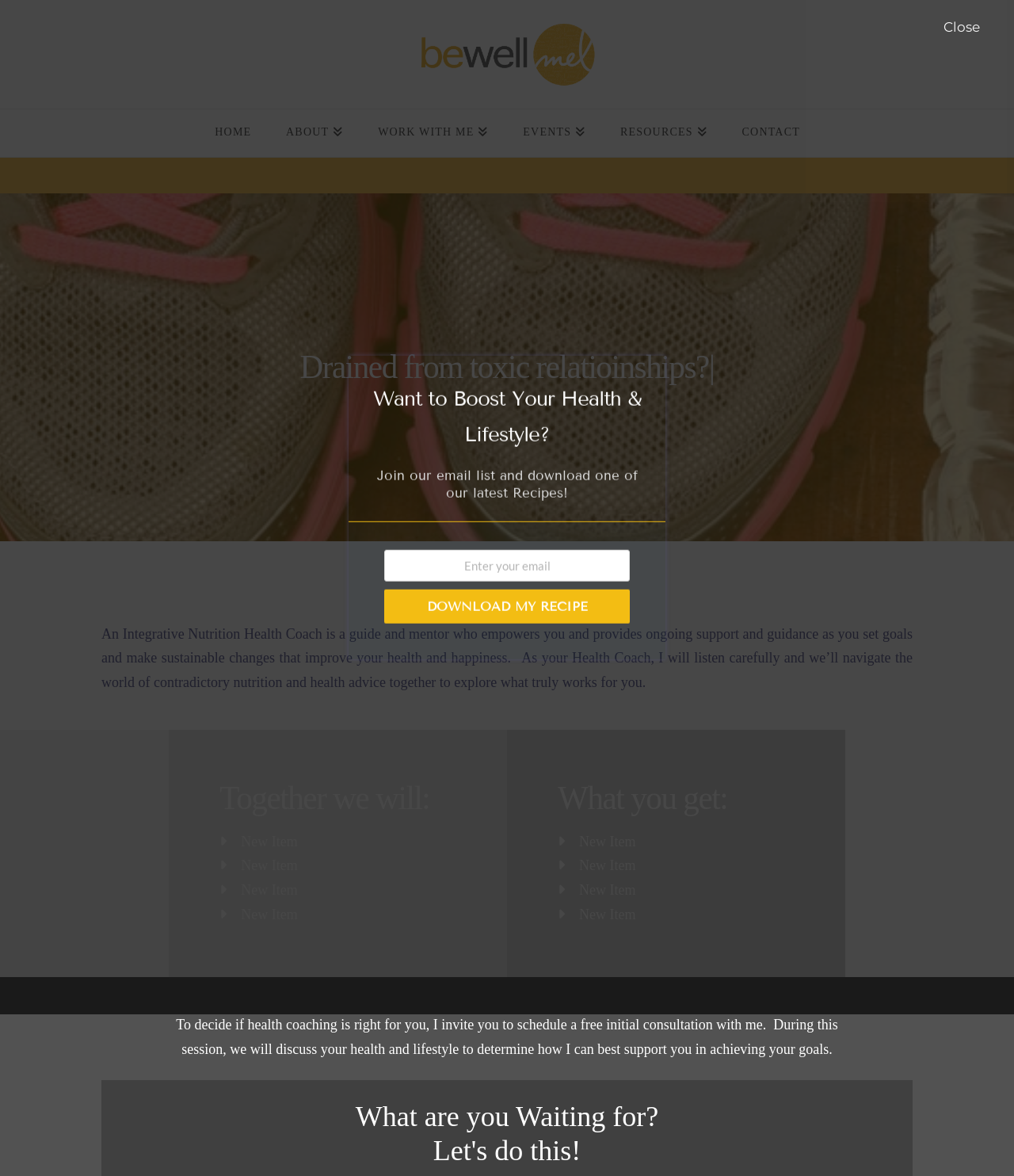Given the webpage screenshot and the description, determine the bounding box coordinates (top-left x, top-left y, bottom-right x, bottom-right y) that define the location of the UI element matching this description: Contact

[0.714, 0.093, 0.806, 0.133]